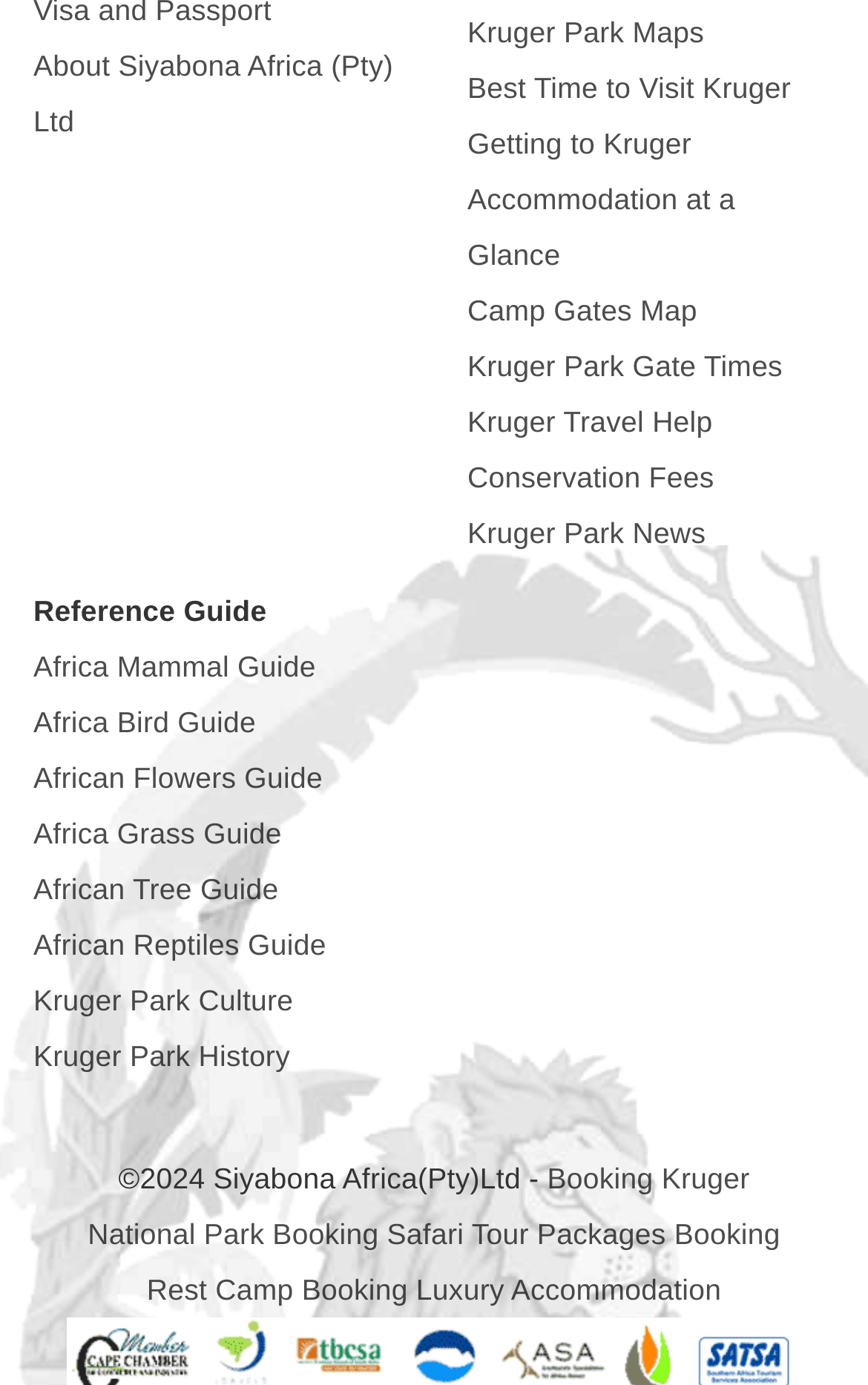From the given element description: "Conservation Fees", find the bounding box for the UI element. Provide the coordinates as four float numbers between 0 and 1, in the order [left, top, right, bottom].

[0.538, 0.333, 0.823, 0.358]